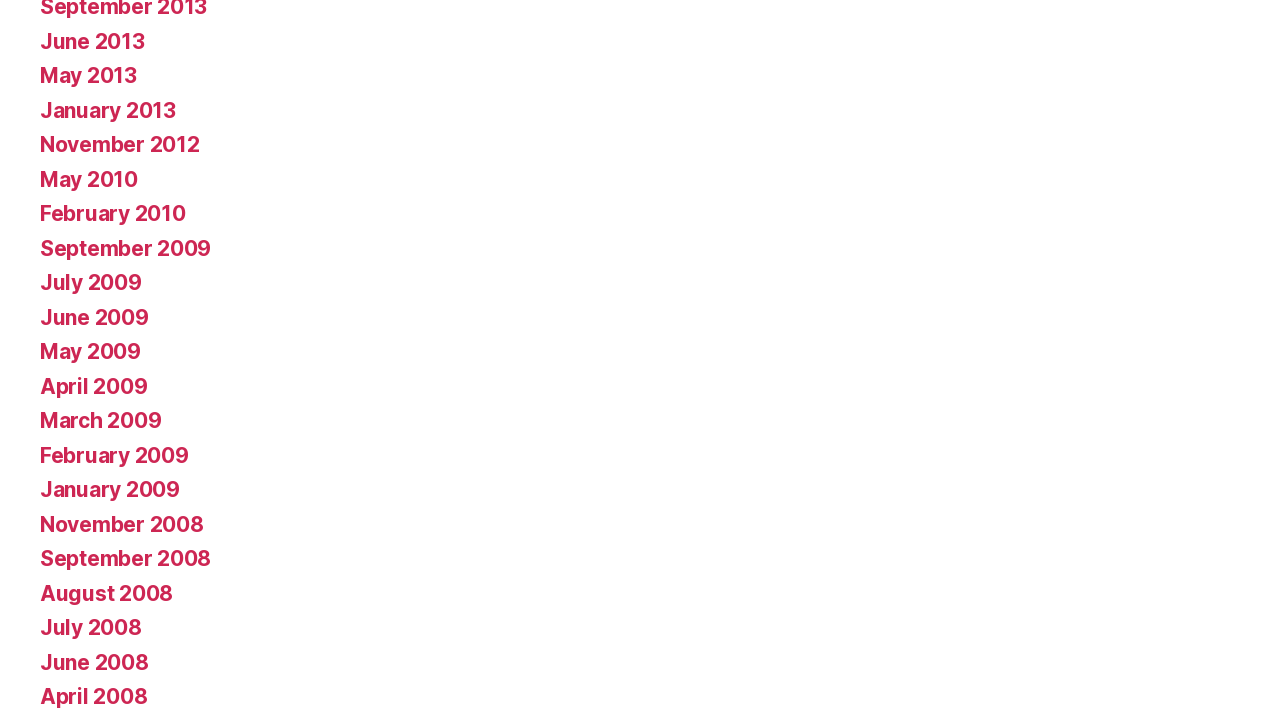Answer the question below with a single word or a brief phrase: 
What are the links on the left side of the webpage?

Archive links